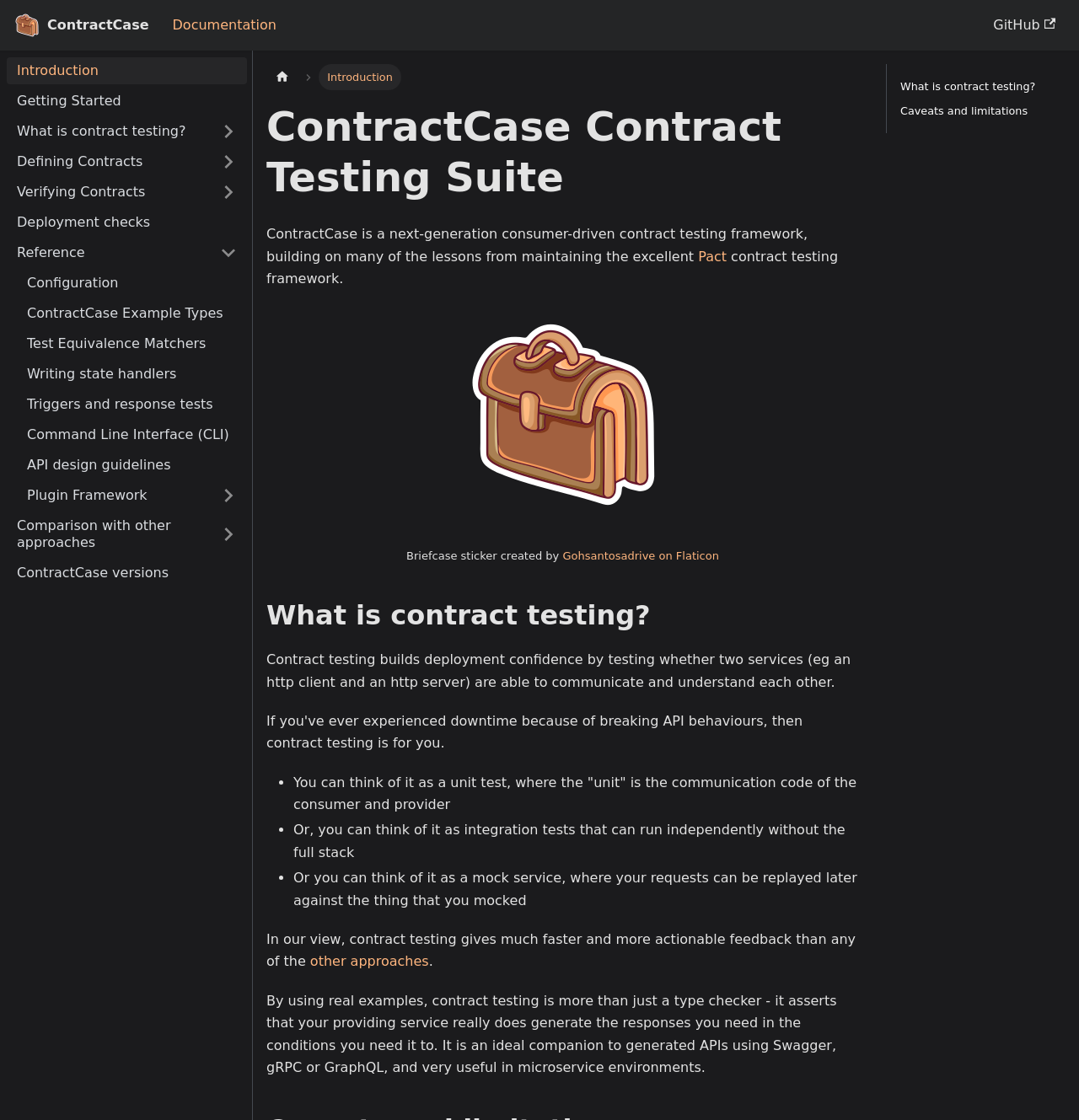What is the ideal companion to generated APIs using Swagger, gRPC or GraphQL?
Answer the question with just one word or phrase using the image.

Contract testing